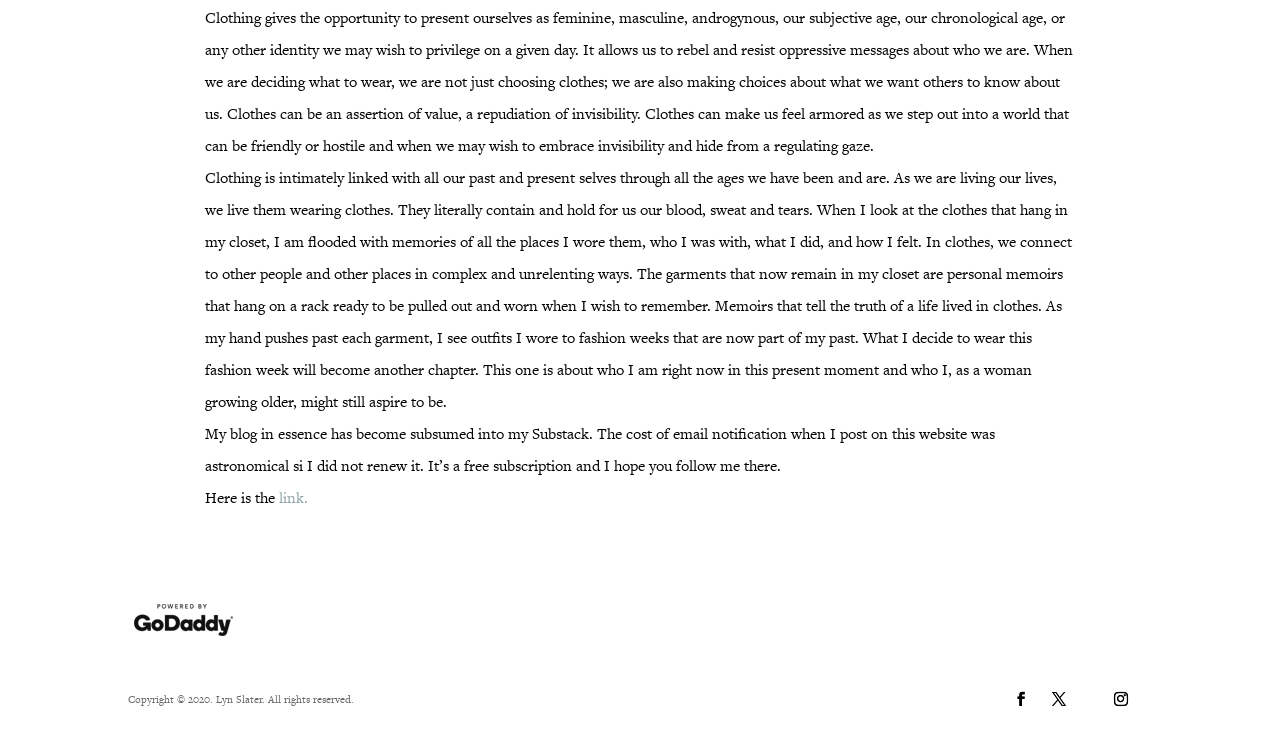Using the provided element description, identify the bounding box coordinates as (top-left x, top-left y, bottom-right x, bottom-right y). Ensure all values are between 0 and 1. Description: link.

[0.218, 0.668, 0.24, 0.695]